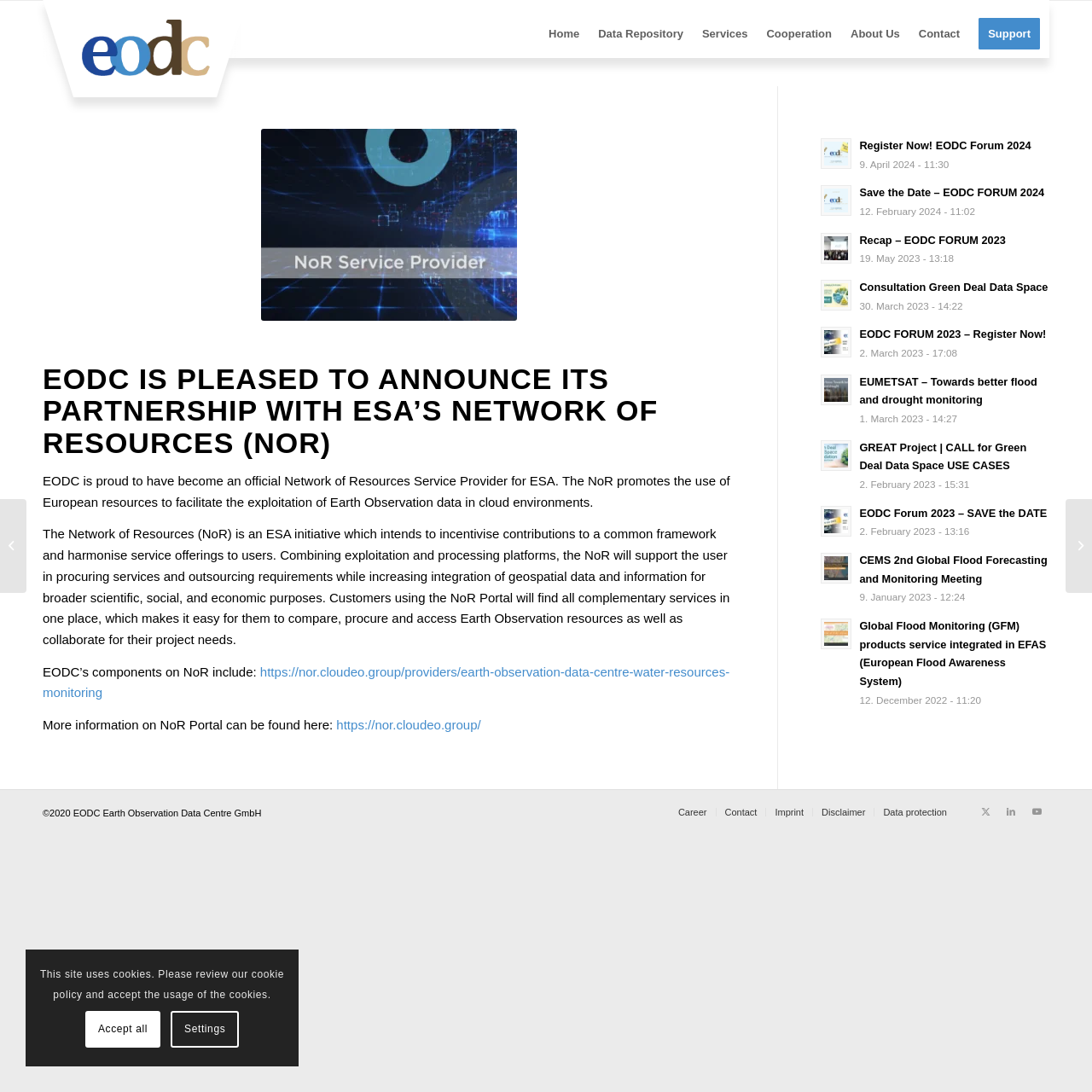Identify the bounding box coordinates of the clickable region necessary to fulfill the following instruction: "Click the EODC logo". The bounding box coordinates should be four float numbers between 0 and 1, i.e., [left, top, right, bottom].

[0.075, 0.018, 0.192, 0.076]